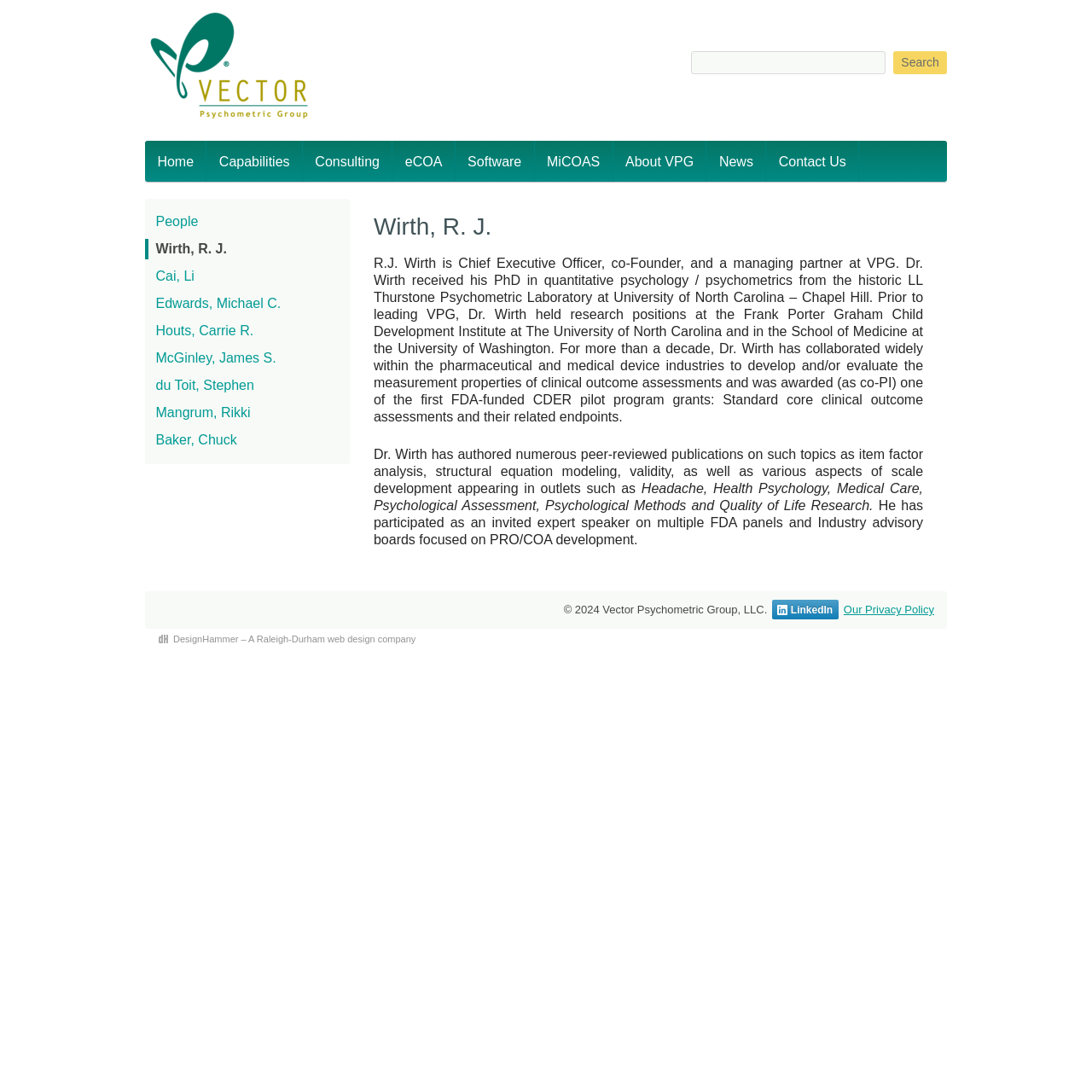What is the year of the copyright statement?
From the details in the image, answer the question comprehensively.

I found the answer by looking at the footer of the webpage, which contains a copyright statement with the year 2024.